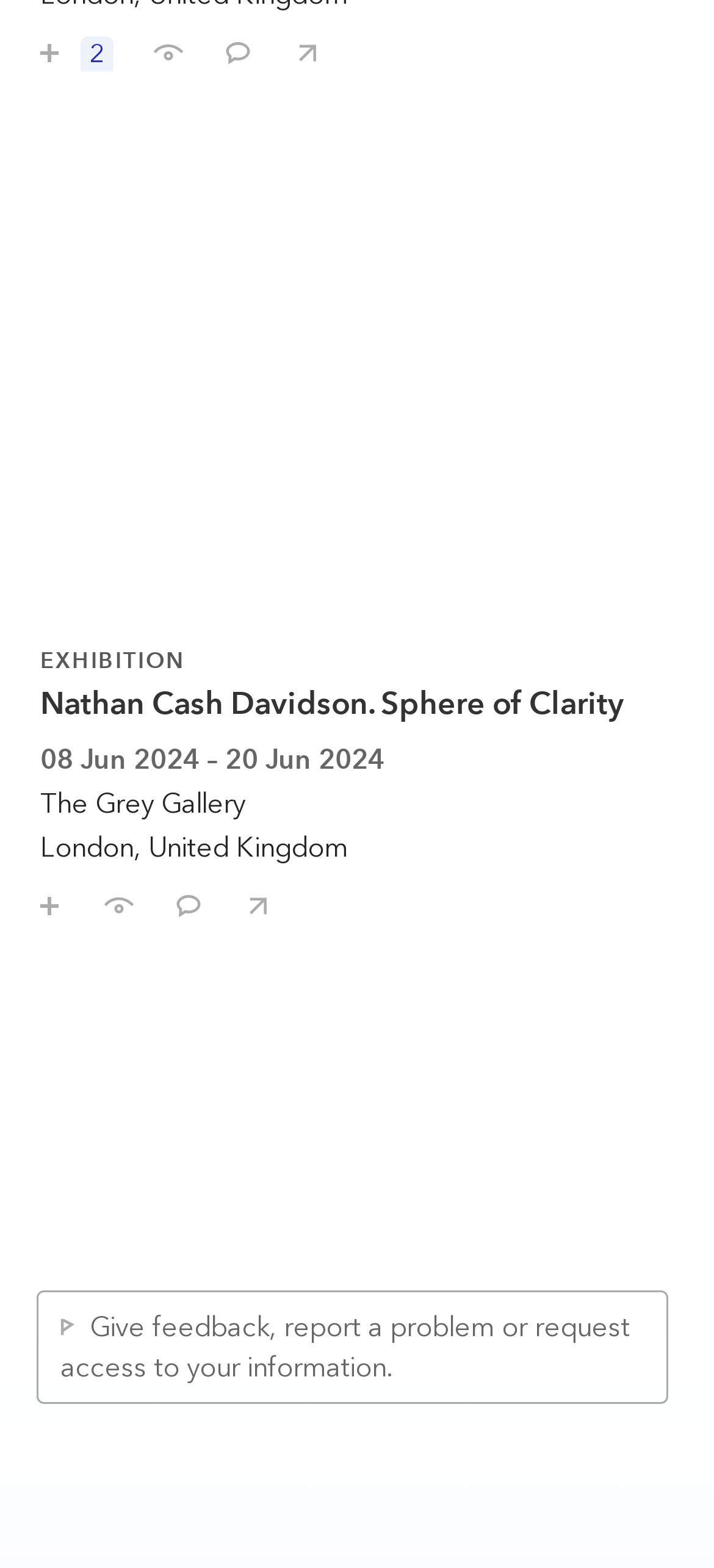Please specify the bounding box coordinates for the clickable region that will help you carry out the instruction: "Save Jock McFadyen: Made in Hackney 2".

[0.018, 0.011, 0.185, 0.046]